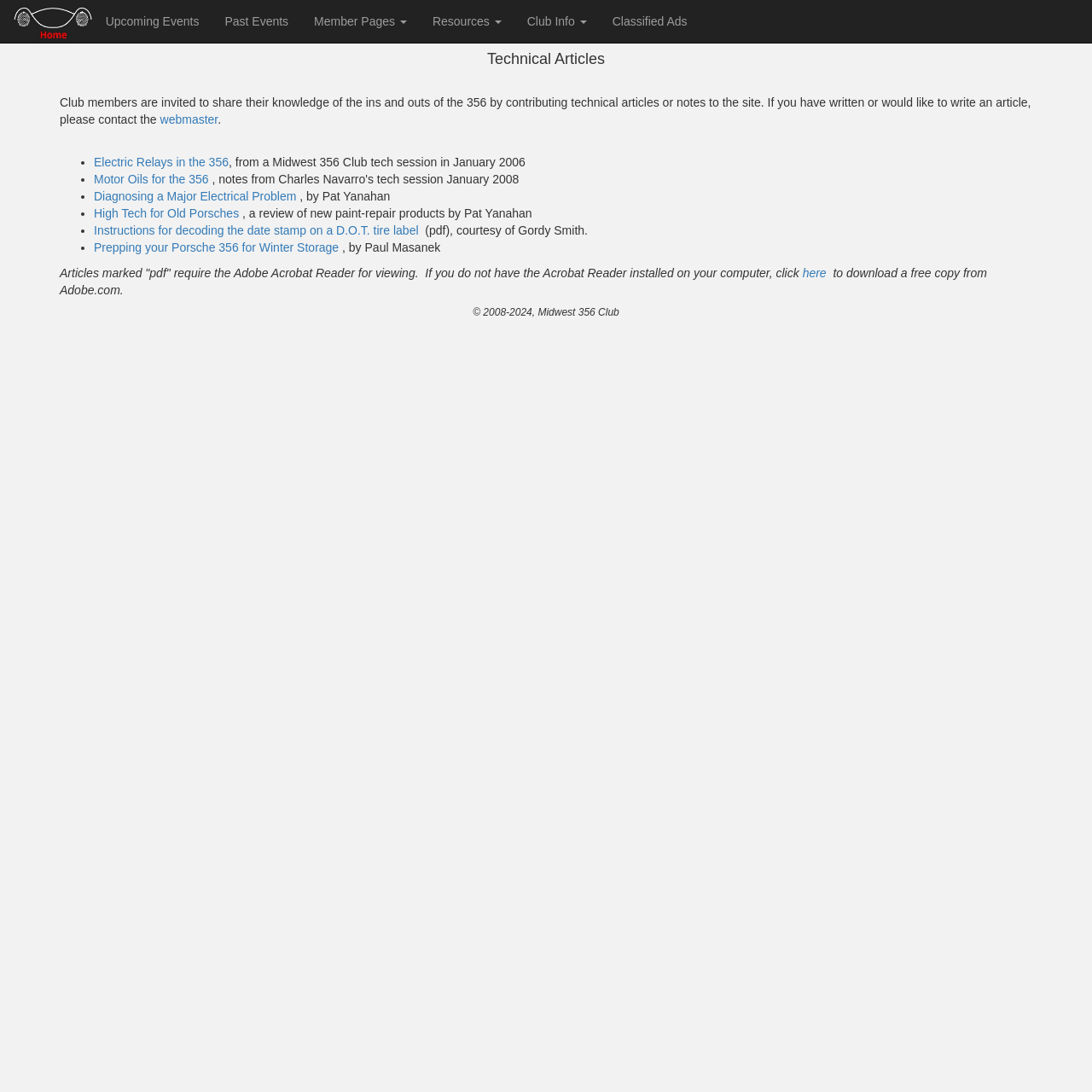Please provide a short answer using a single word or phrase for the question:
What is the copyright period of the Midwest 356 Club?

2008-2024